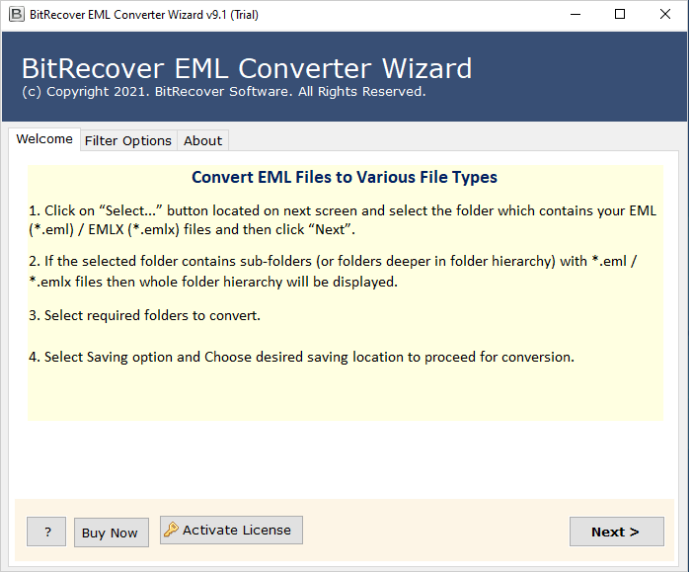Describe all the aspects of the image extensively.

The image showcases the interface of the BitRecover EML Converter Wizard v9.1, highlighting the process to convert EML files into various file types. It contains detailed instructions organized in a clear step-by-step format:

1. **Selecting Files**: Users are instructed to click on the "Select..." button on the next screen to choose the folder containing their EML (*.eml) or EMLX (*.emlx) files, followed by clicking "Next".

2. **Folder Hierarchy Display**: If the chosen folder consists of sub-folders, the wizard will display the entire folder hierarchy to facilitate a thorough selection.

3. **Required Folders**: Users are prompted to select the specific folders they wish to convert.

4. **Saving Options**: Finally, users need to select their desired saving location to initiate the conversion process.

The interface is designed for user-friendliness, ensuring a clear understanding of the steps involved in the file migration process. The overall layout features an organized guide with actionable buttons, including "Buy Now" and "Activate License" for additional options.